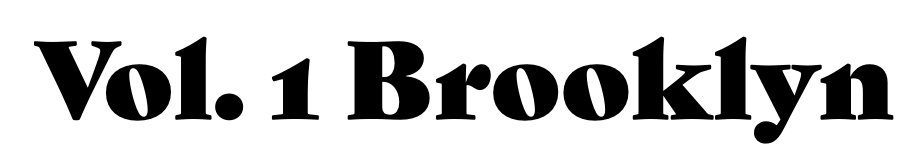Can you give a comprehensive explanation to the question given the content of the image?
What is the background of the text?

According to the caption, the text 'Vol. 1 Brooklyn' is set against a simple background, which implies that the background is not cluttered or distracting, and instead, it emphasizes the importance of the text.